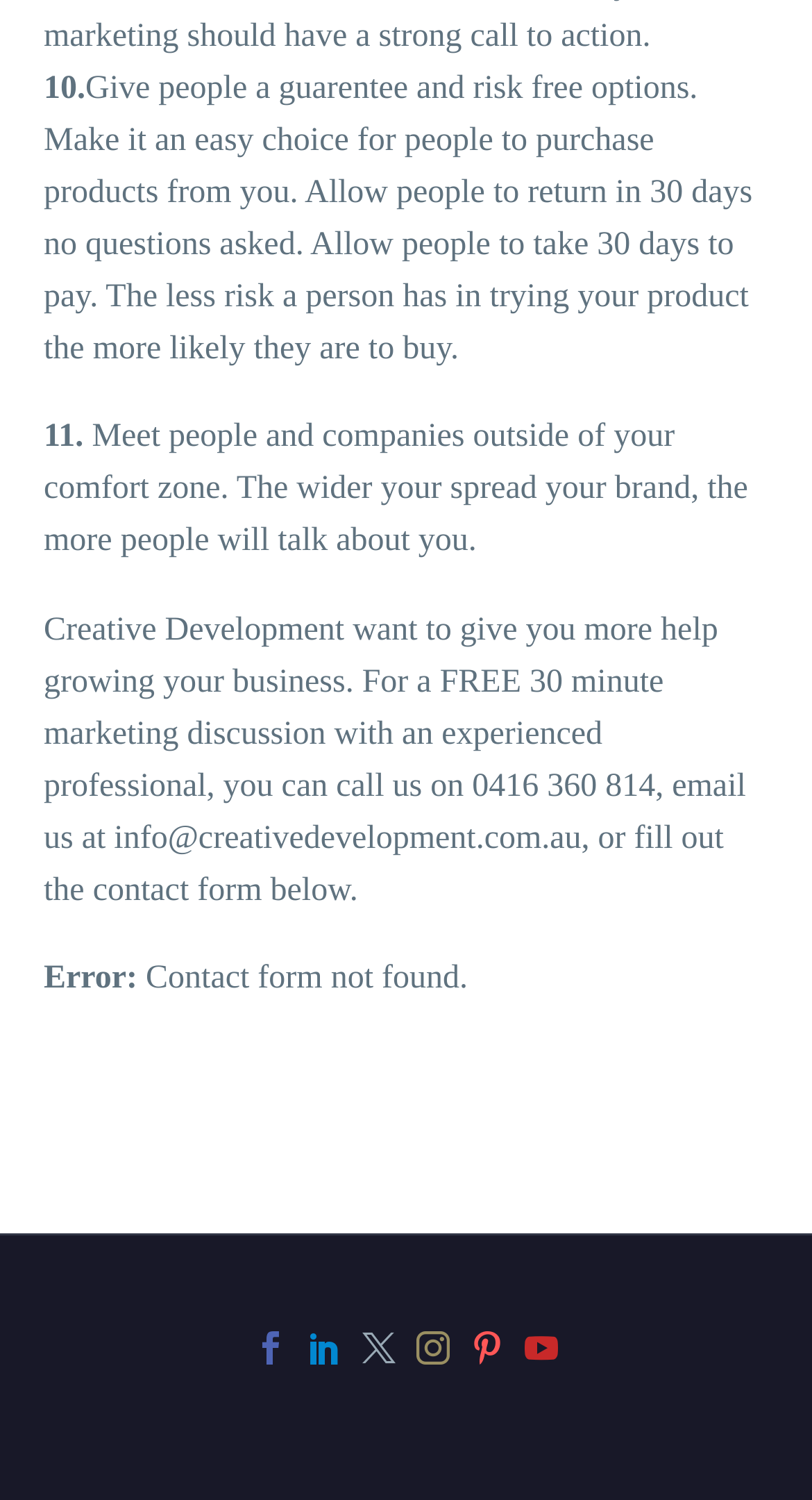How can one contact Creative Development for a free marketing discussion?
From the image, respond with a single word or phrase.

Call or email